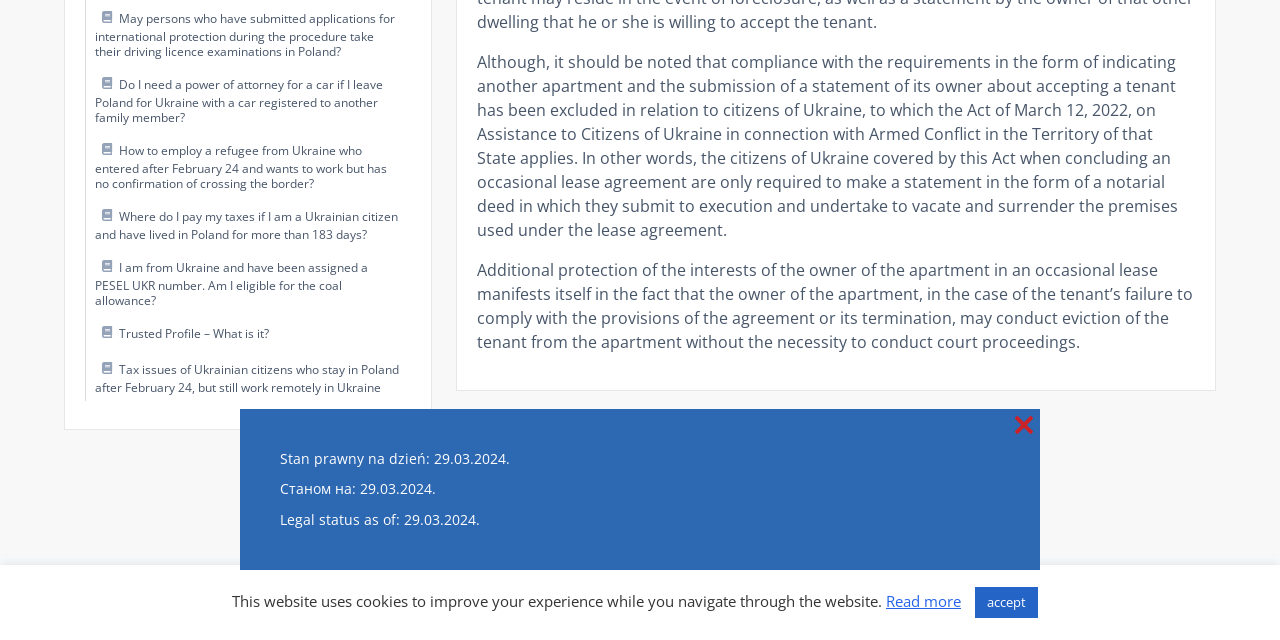Show the bounding box coordinates for the HTML element described as: "Wix.com".

None